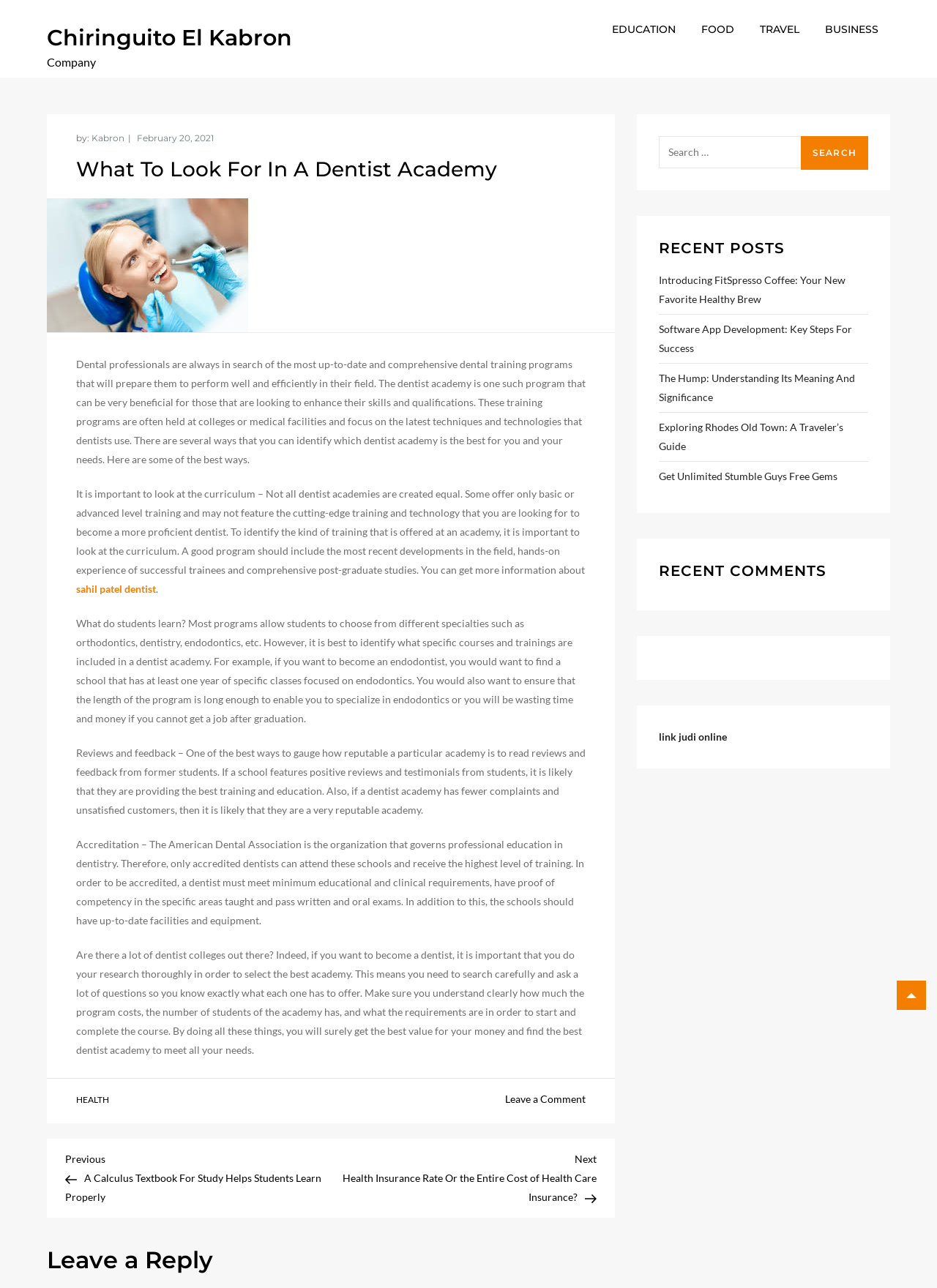Find the bounding box coordinates of the clickable area that will achieve the following instruction: "View the 'Sitemap'".

None